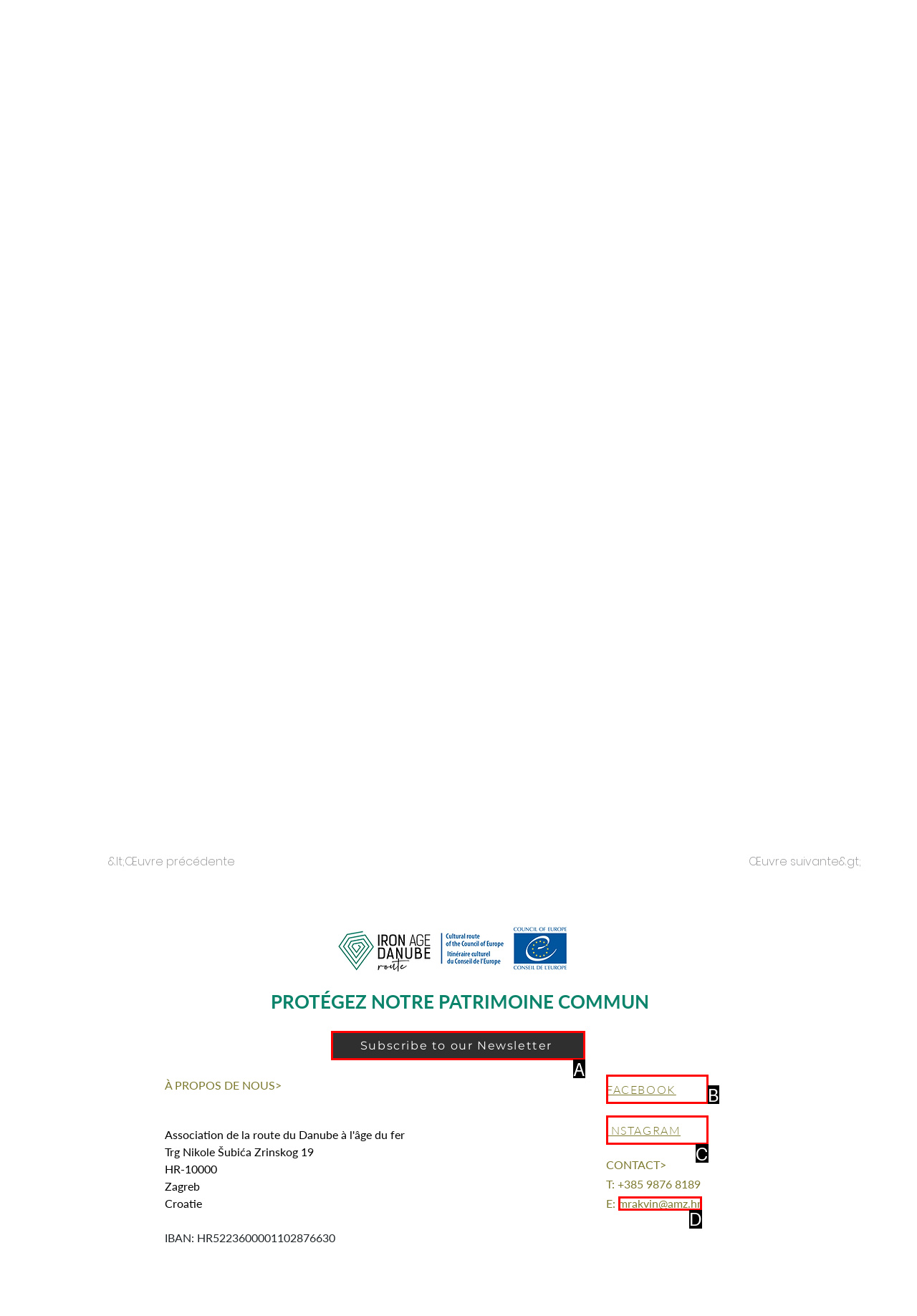Choose the HTML element that corresponds to the description: Subscribe to our Newsletter
Provide the answer by selecting the letter from the given choices.

A